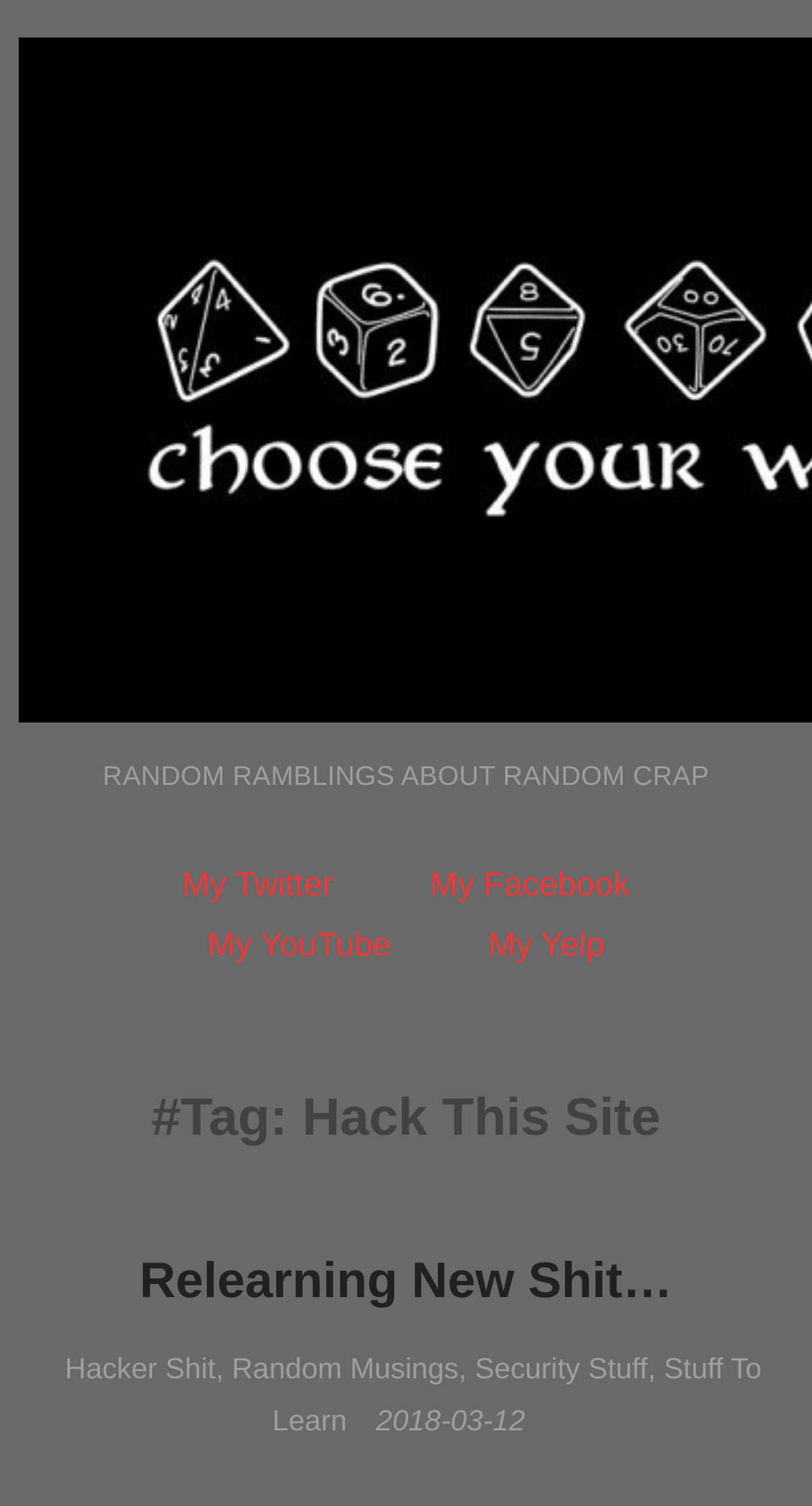How many categories are listed?
Based on the screenshot, answer the question with a single word or phrase.

5